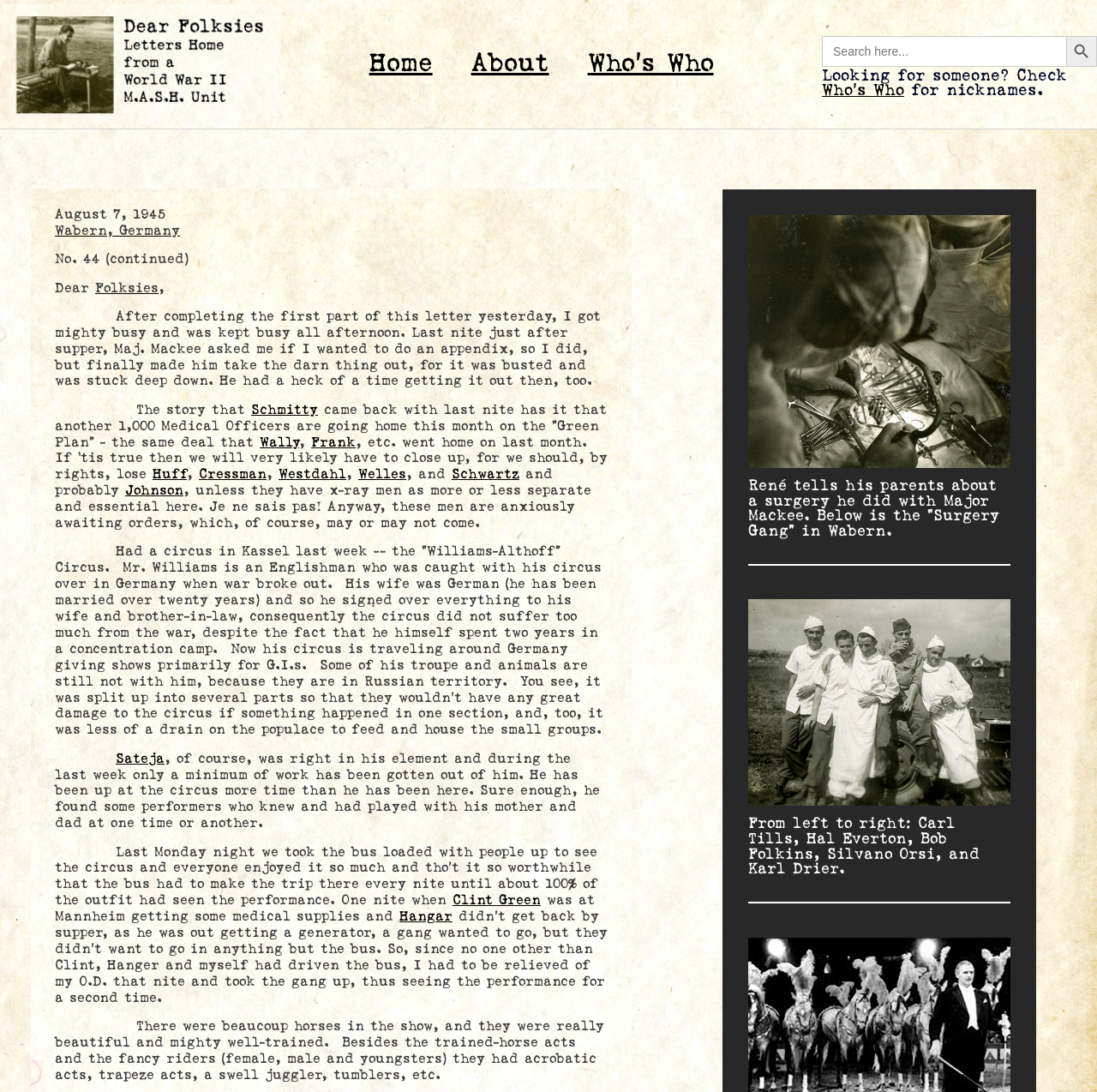What is the name of the circus mentioned in the letter?
Please answer using one word or phrase, based on the screenshot.

Williams-Althoff Circus